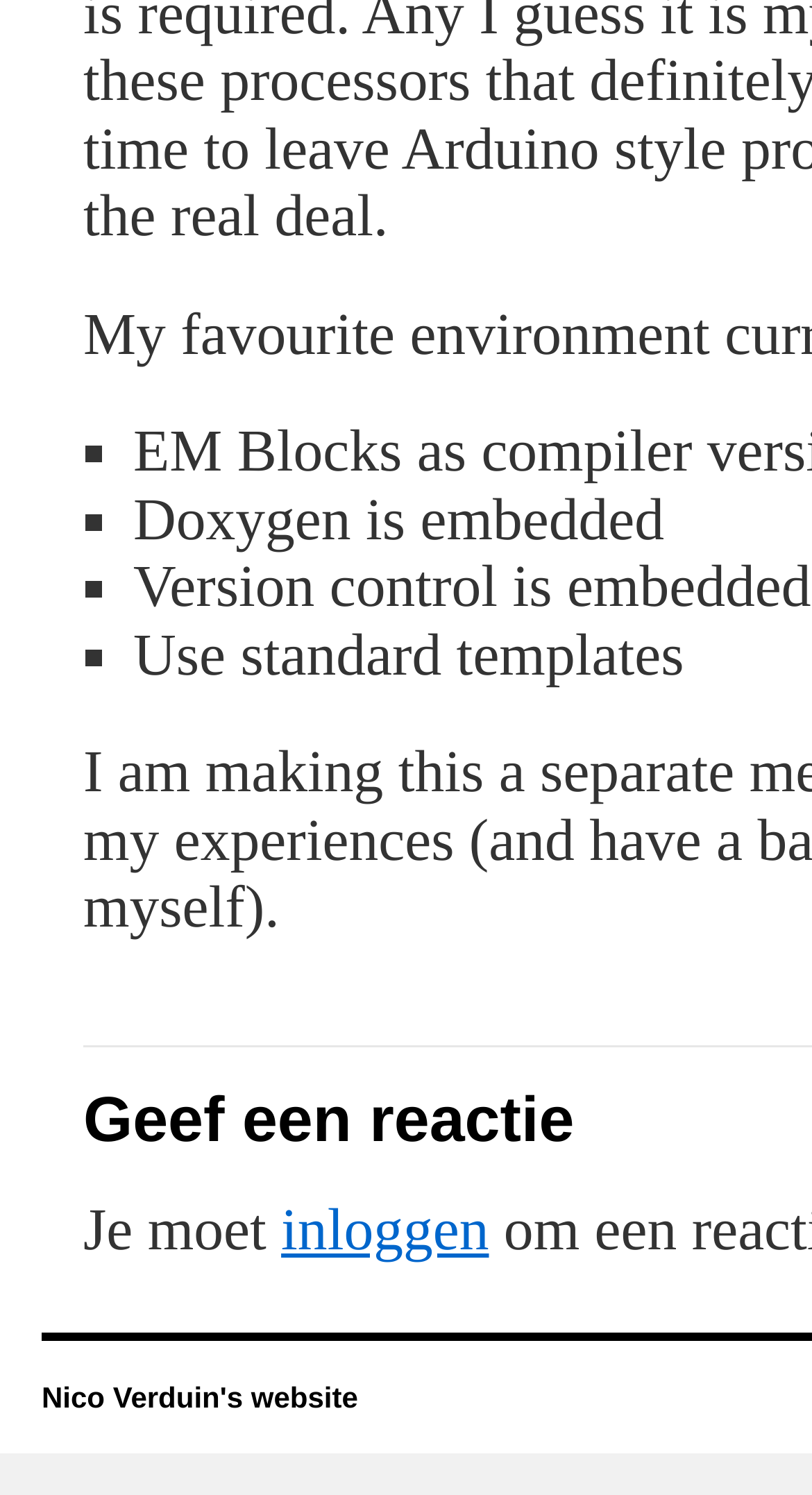What is the last static text element on the webpage?
Please use the image to provide a one-word or short phrase answer.

Je moet